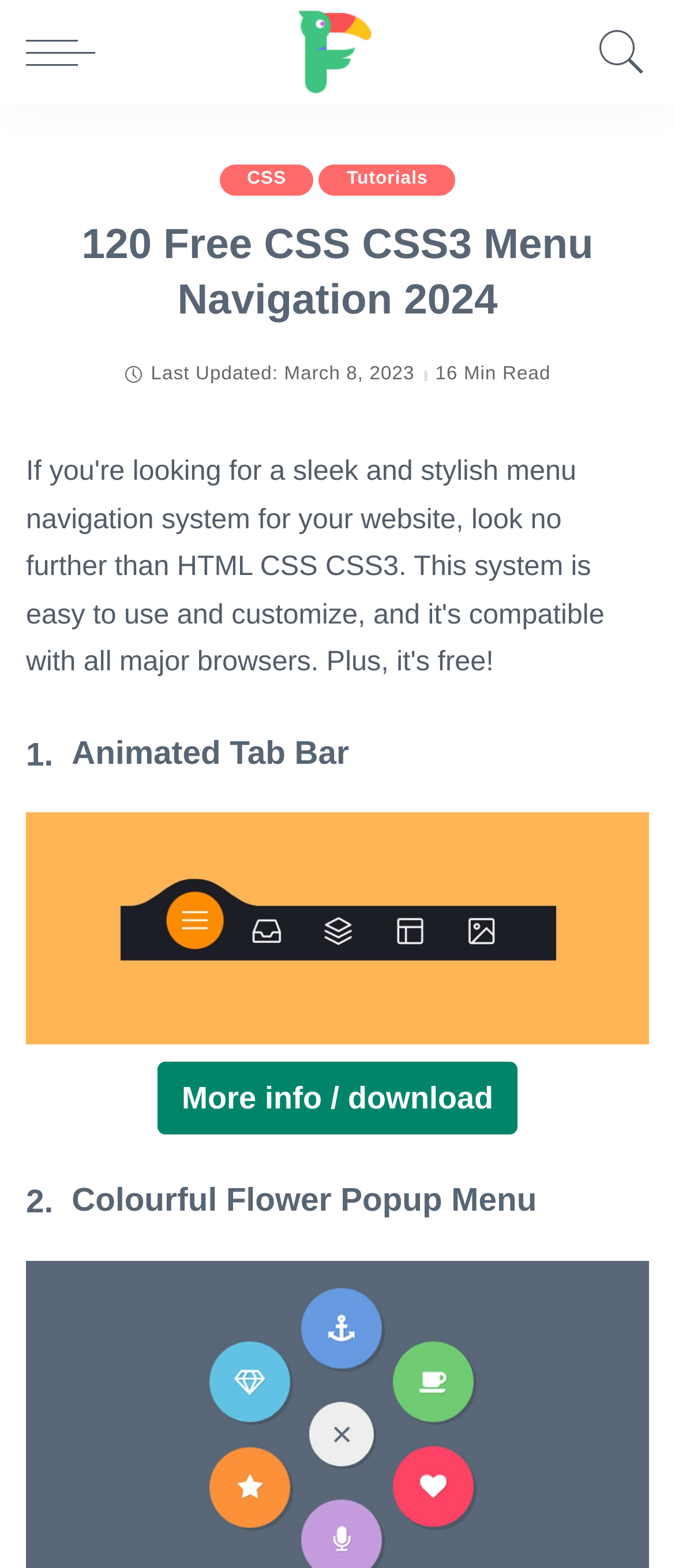Determine the bounding box coordinates of the UI element described by: "More info / download".

[0.232, 0.677, 0.768, 0.724]